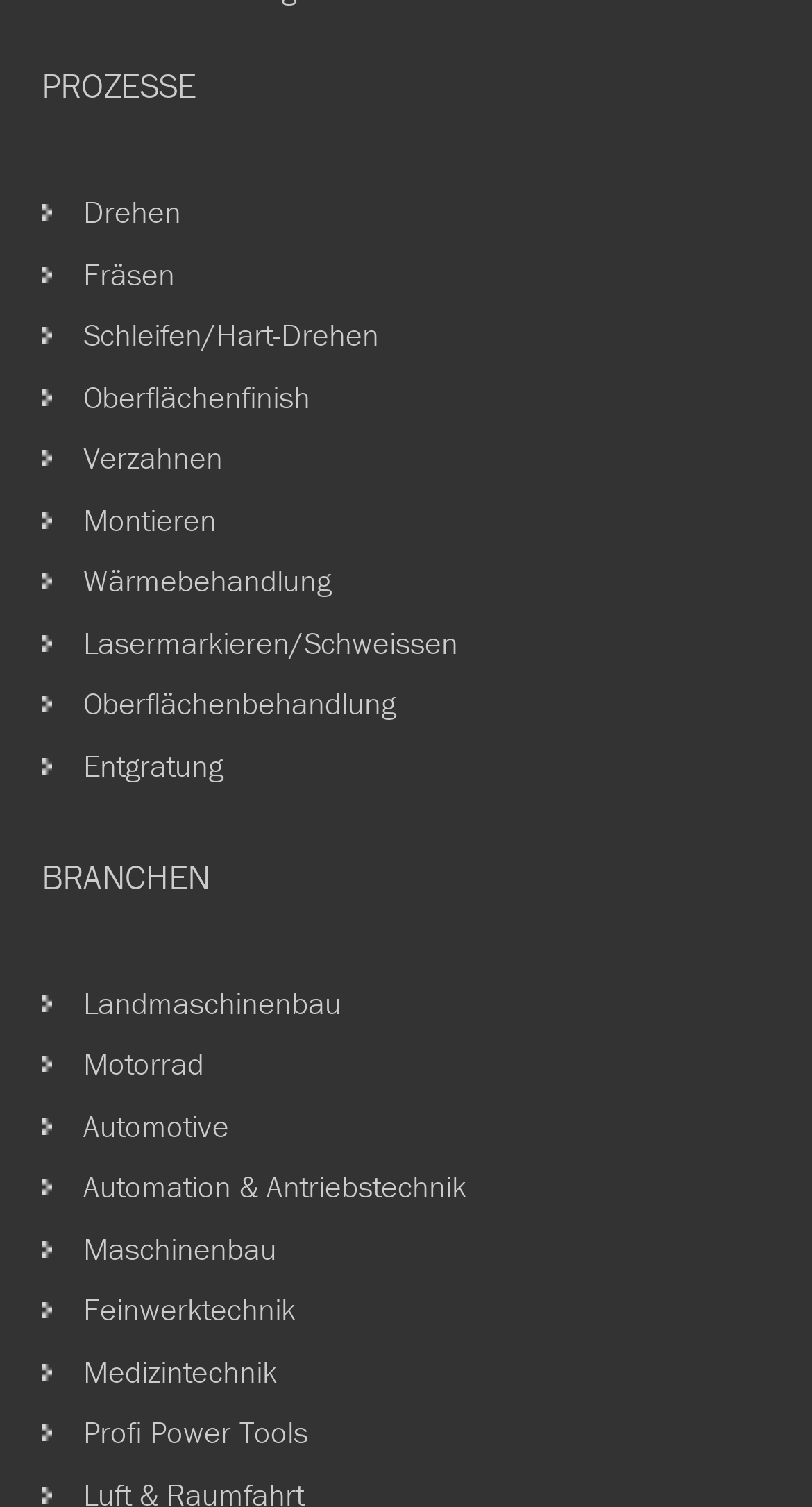What is the first process listed?
Please provide a single word or phrase as your answer based on the screenshot.

Drehen